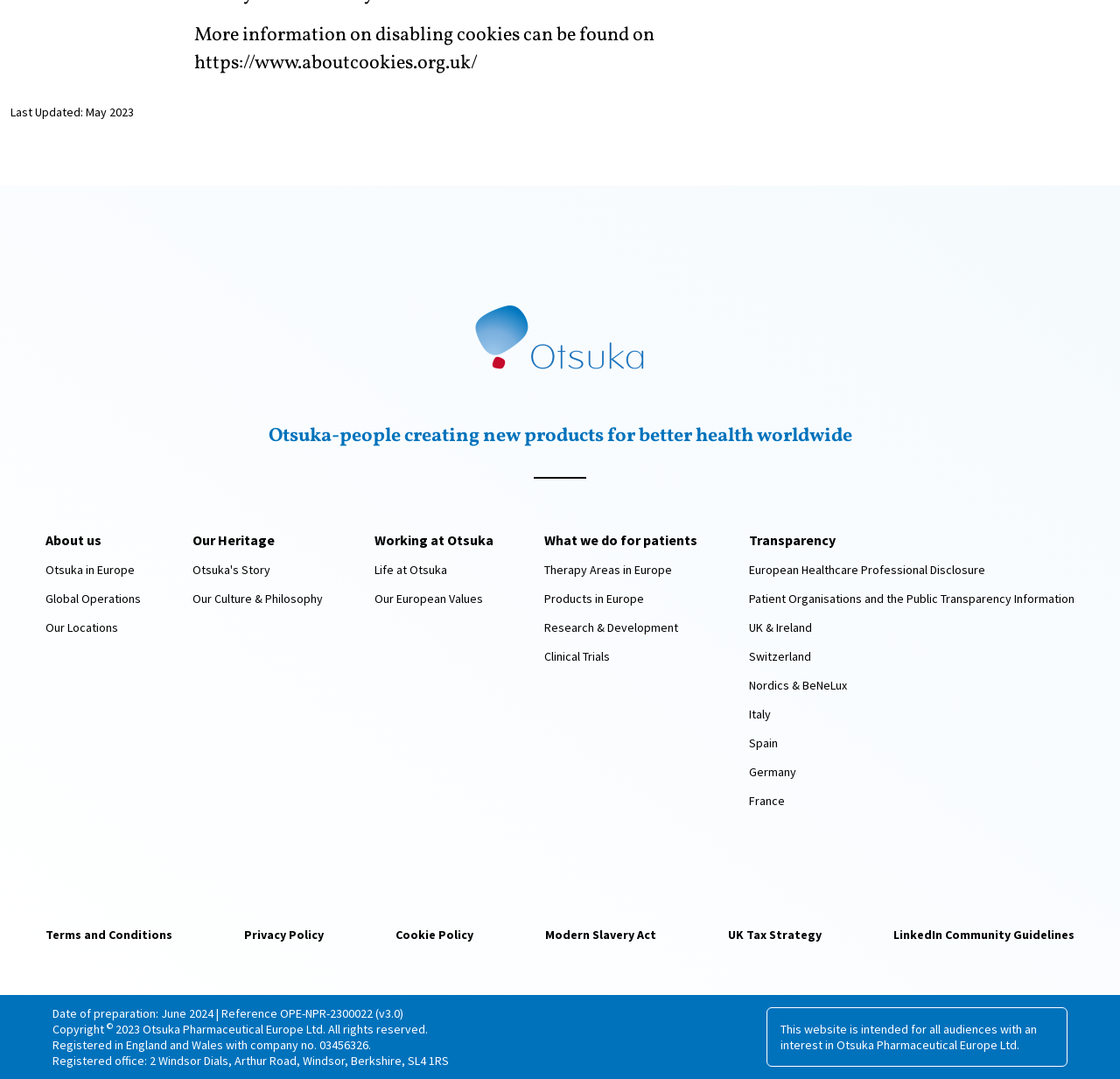What is the target audience of the webpage?
From the image, respond with a single word or phrase.

All audiences with an interest in Otsuka Pharmaceutical Europe Ltd.